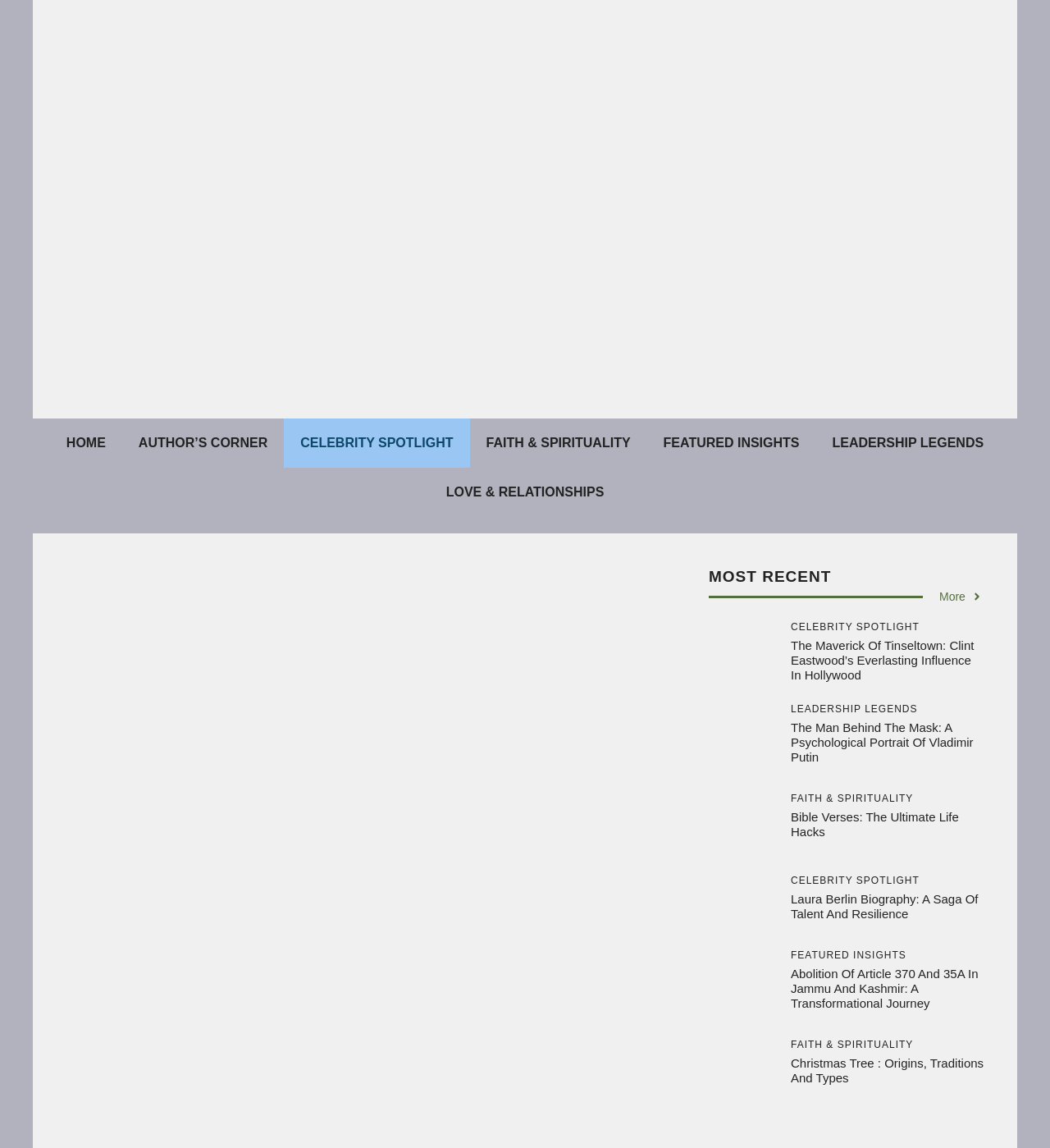Please specify the bounding box coordinates for the clickable region that will help you carry out the instruction: "Search for products".

None